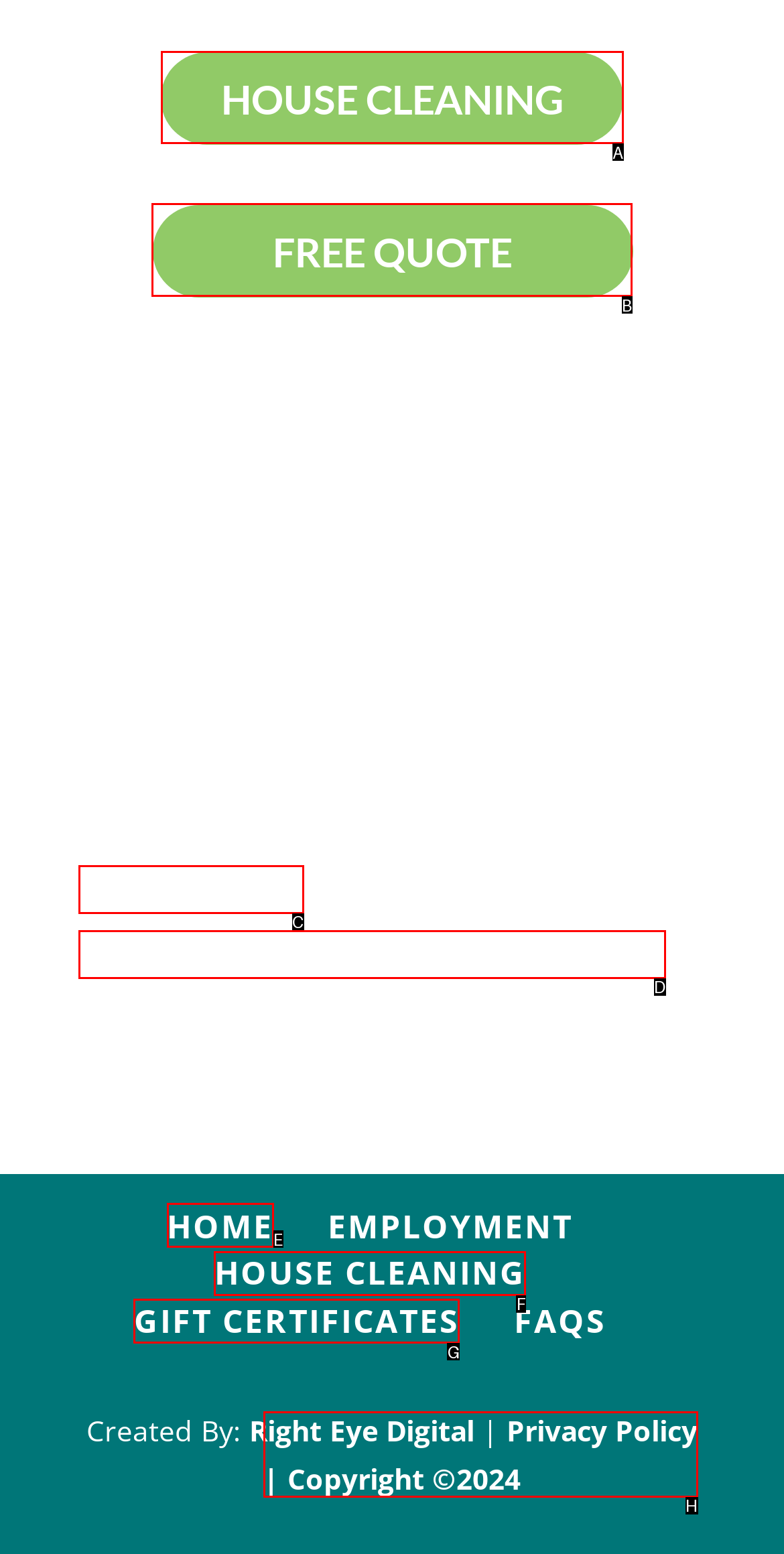Specify which element within the red bounding boxes should be clicked for this task: Get a 'FREE QUOTE 5' Respond with the letter of the correct option.

B